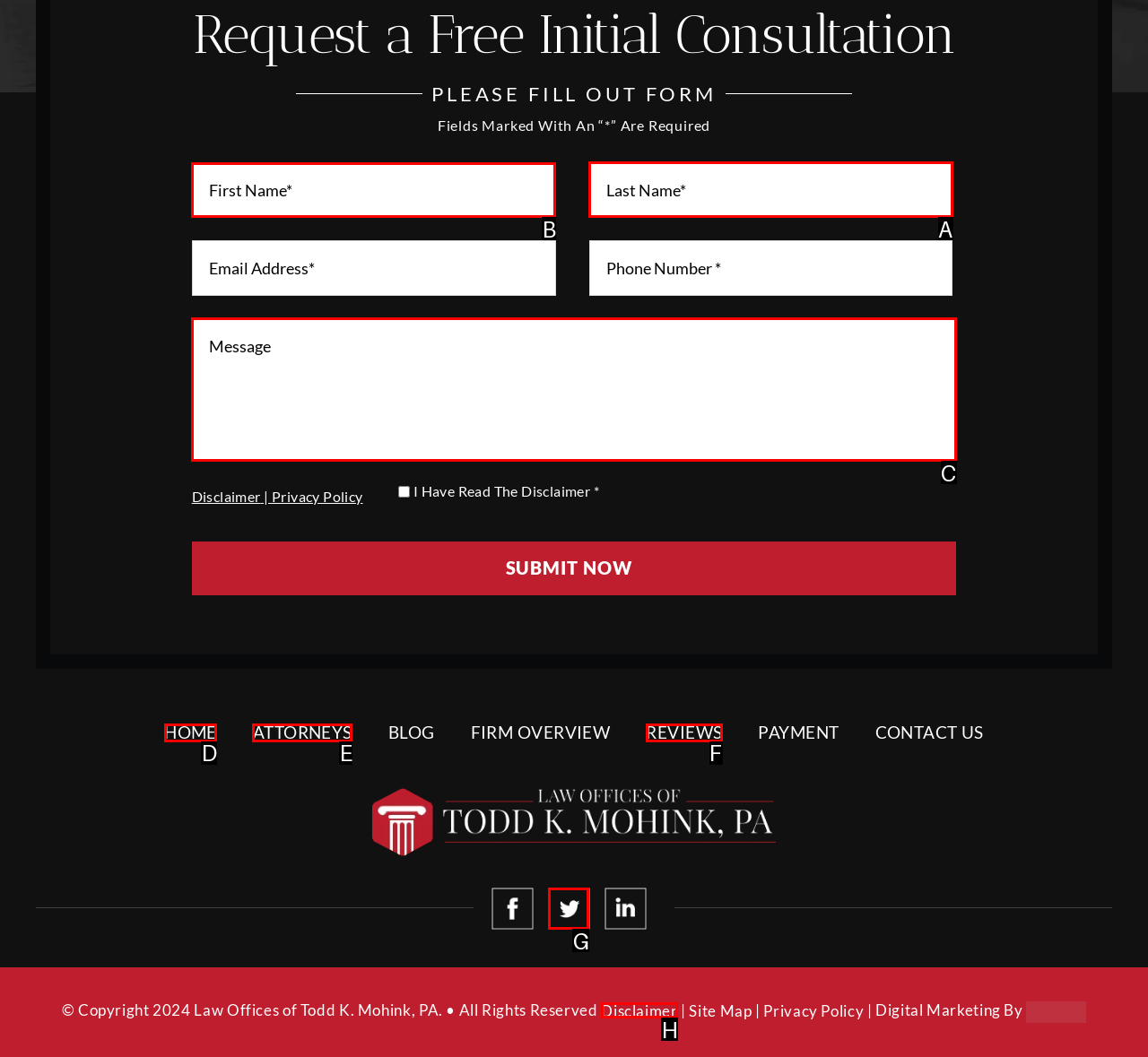Decide which UI element to click to accomplish the task: Enter your information in the first field
Respond with the corresponding option letter.

B